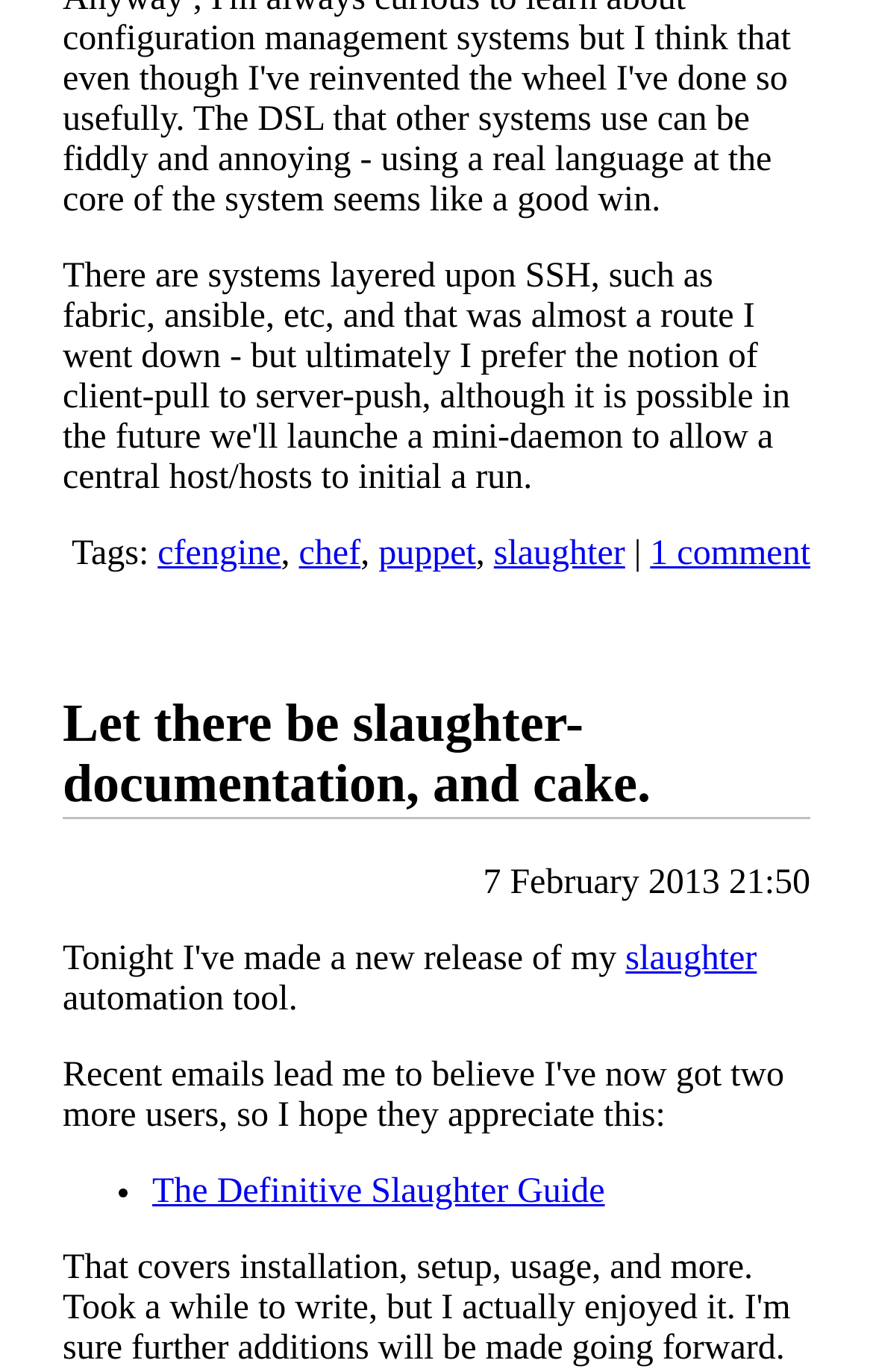Answer the following inquiry with a single word or phrase:
What is the title of the blog post?

Let there be slaughter-documentation, and cake.